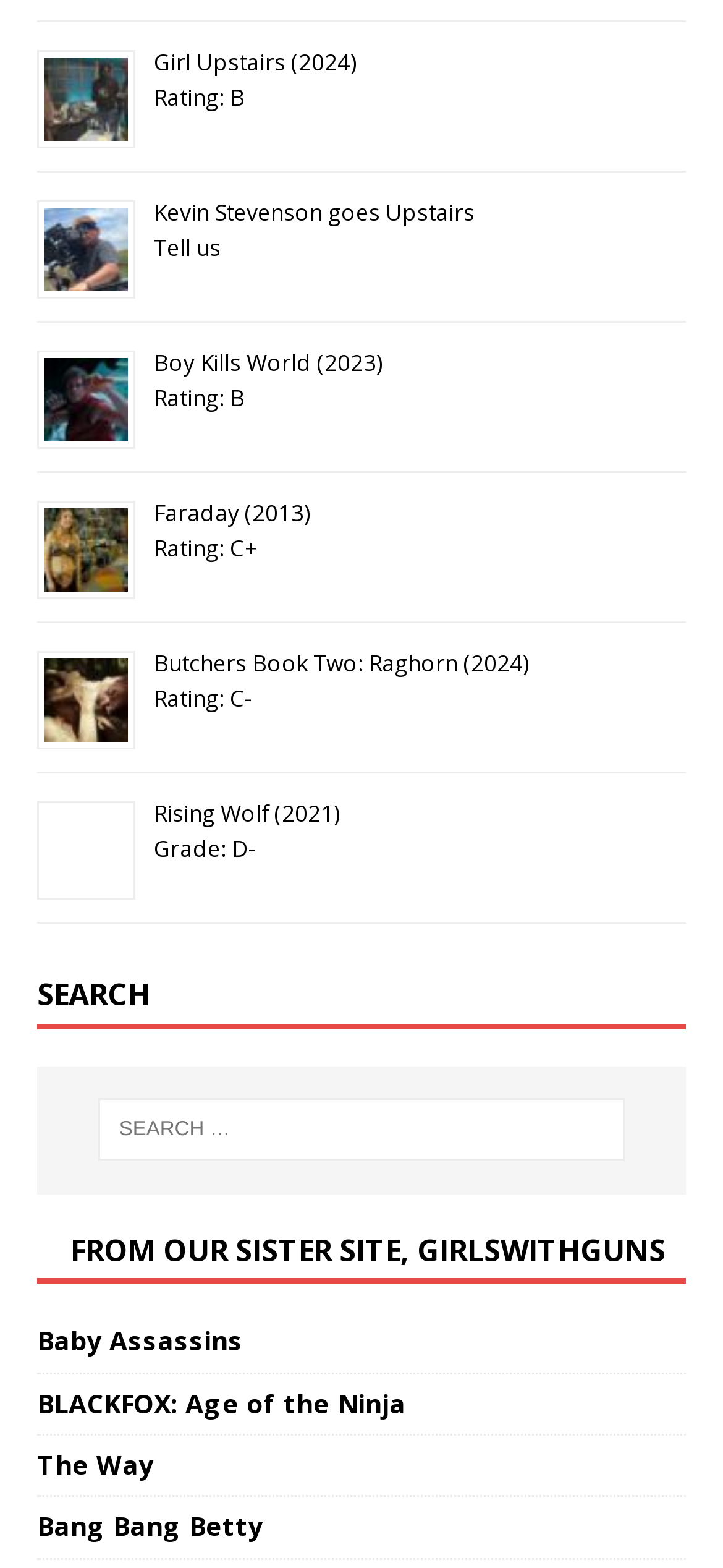Identify the bounding box coordinates for the UI element described as: "Rising Wolf (2021)". The coordinates should be provided as four floats between 0 and 1: [left, top, right, bottom].

[0.213, 0.508, 0.469, 0.528]